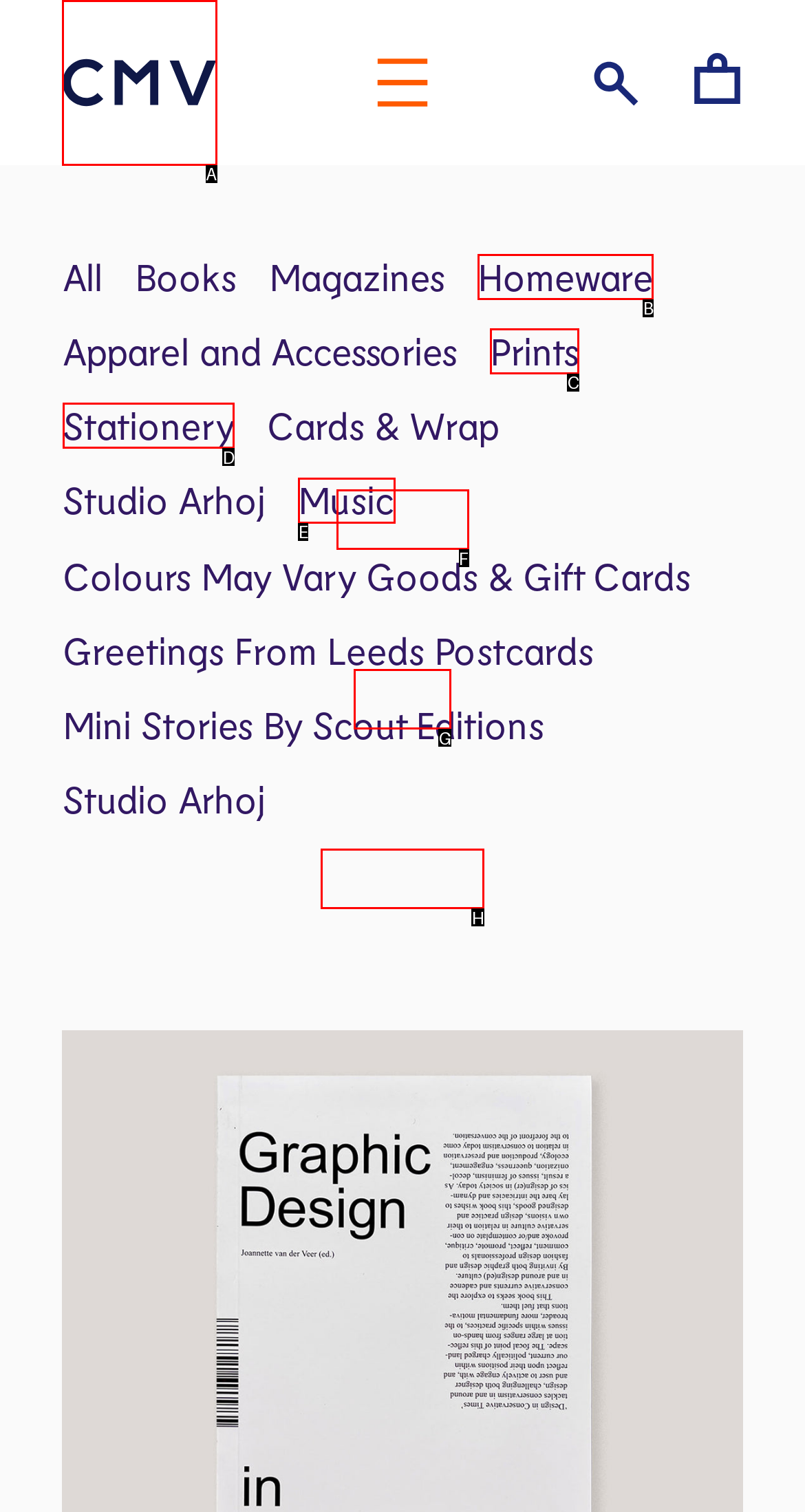Tell me which one HTML element best matches the description: Prints
Answer with the option's letter from the given choices directly.

C